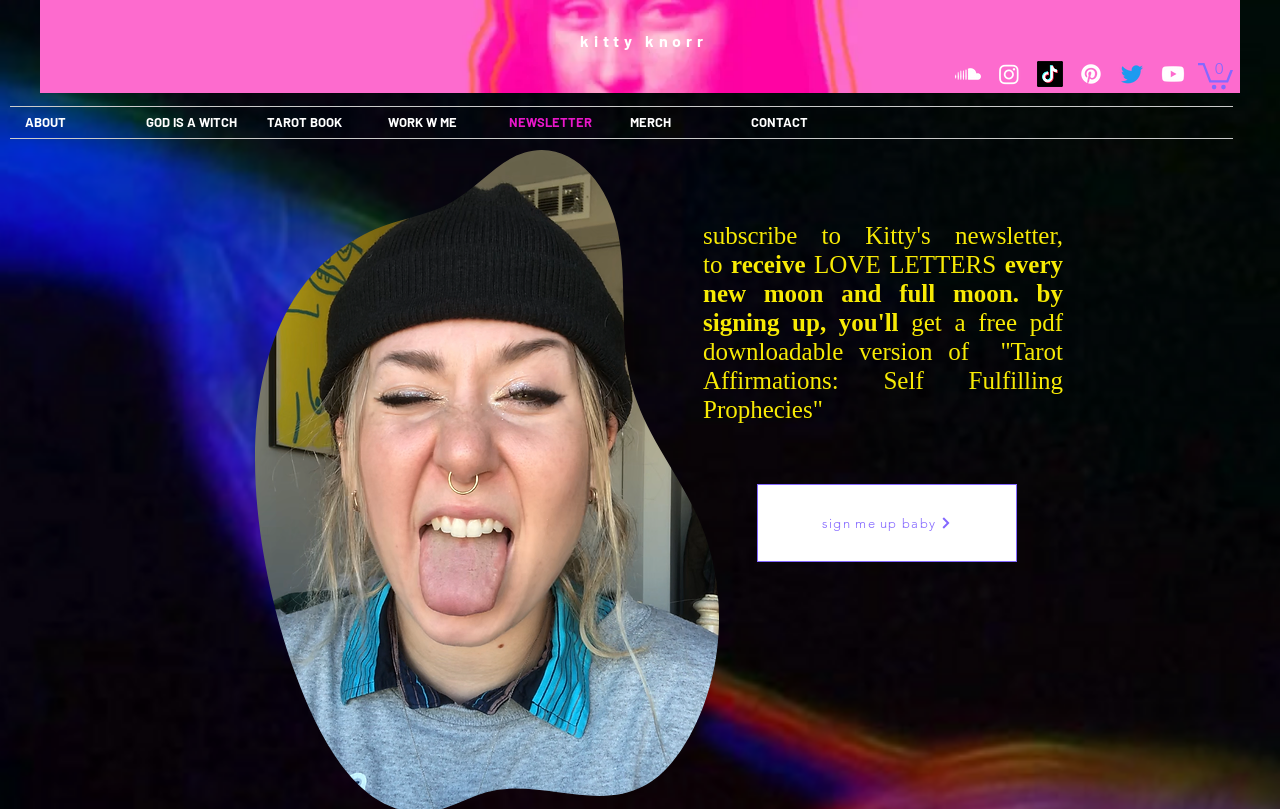Identify the bounding box coordinates of the clickable region to carry out the given instruction: "Subscribe to Kitty's newsletter".

[0.591, 0.598, 0.795, 0.695]